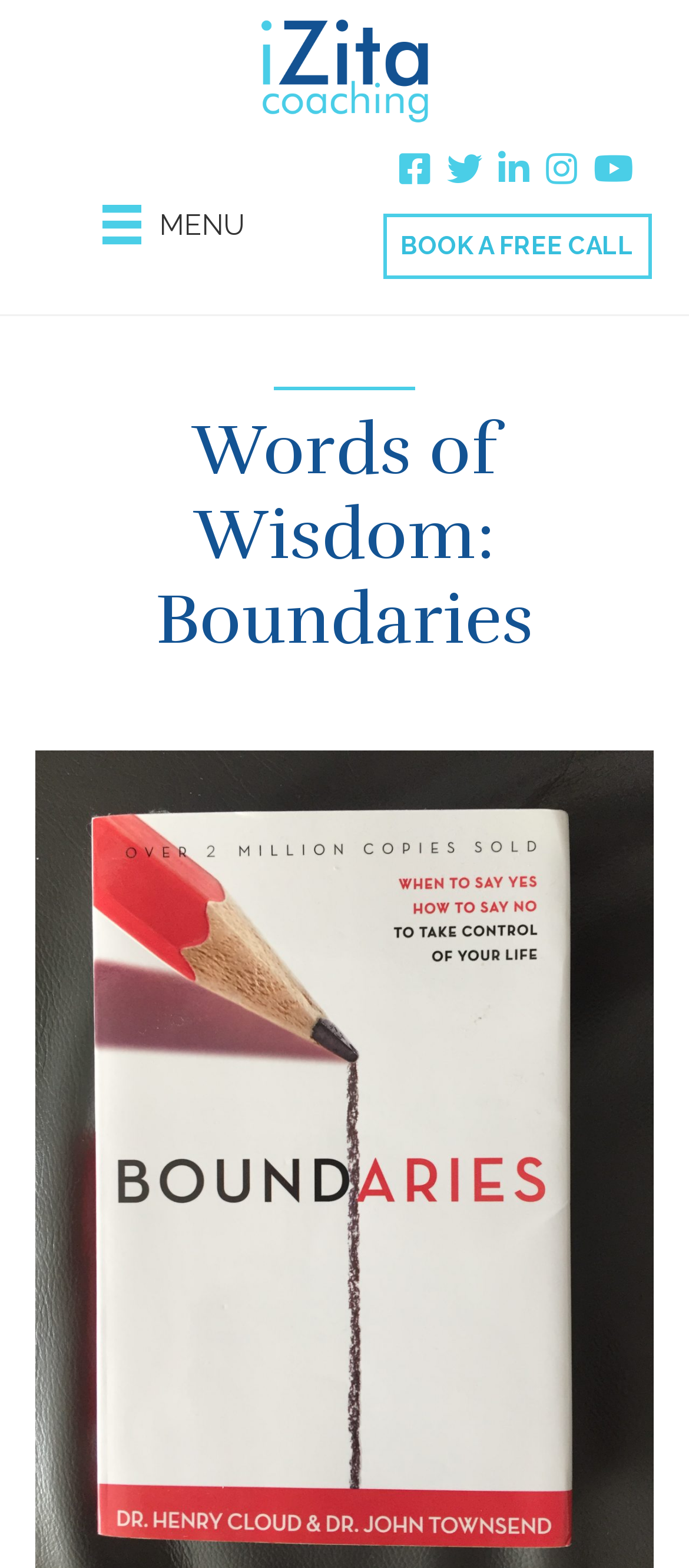Provide your answer in one word or a succinct phrase for the question: 
What is the name of the coaching and consulting service?

iZita Coaching